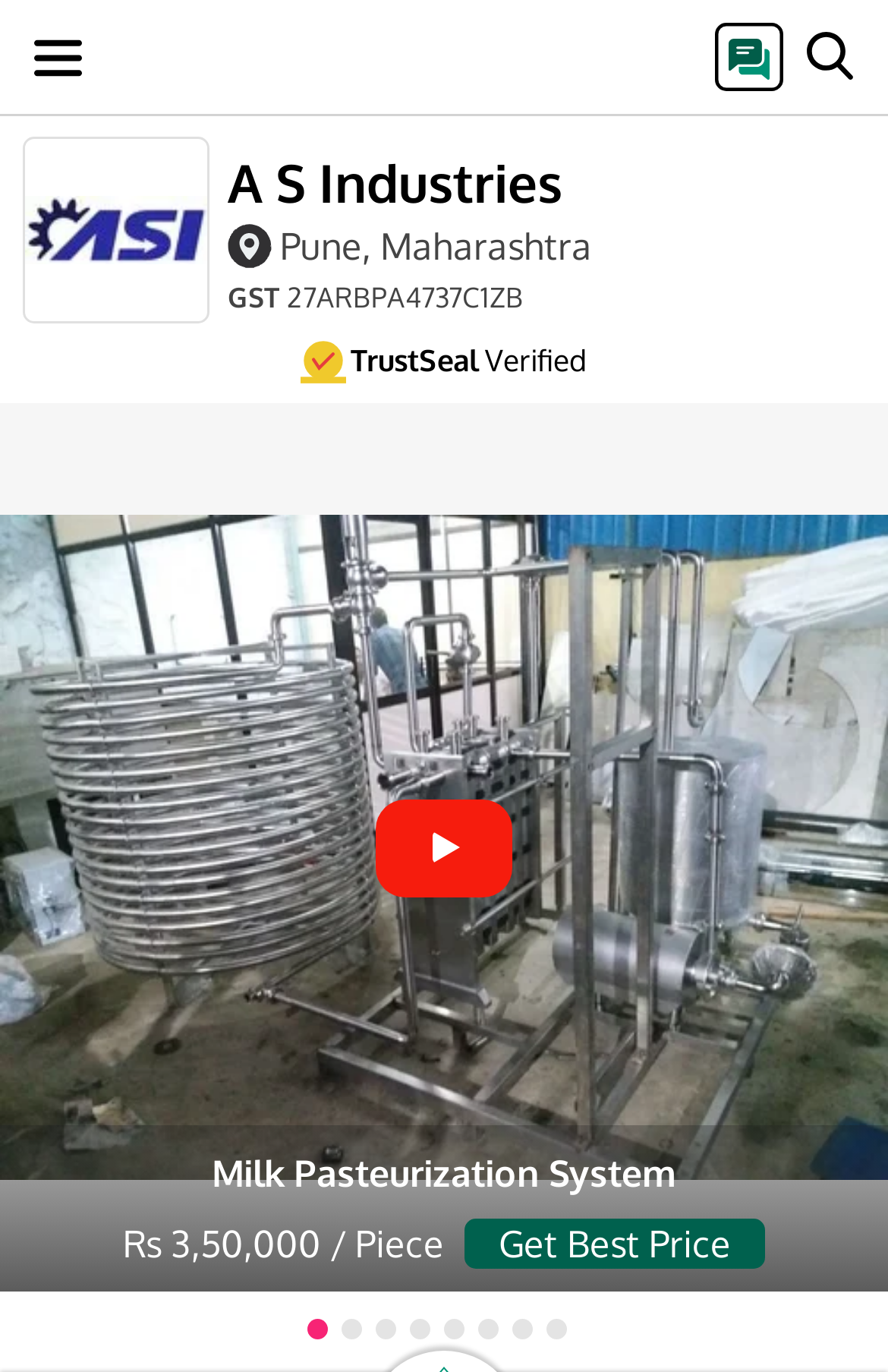Determine the bounding box coordinates for the UI element matching this description: "Antiquarian Booksellers Association of America".

None